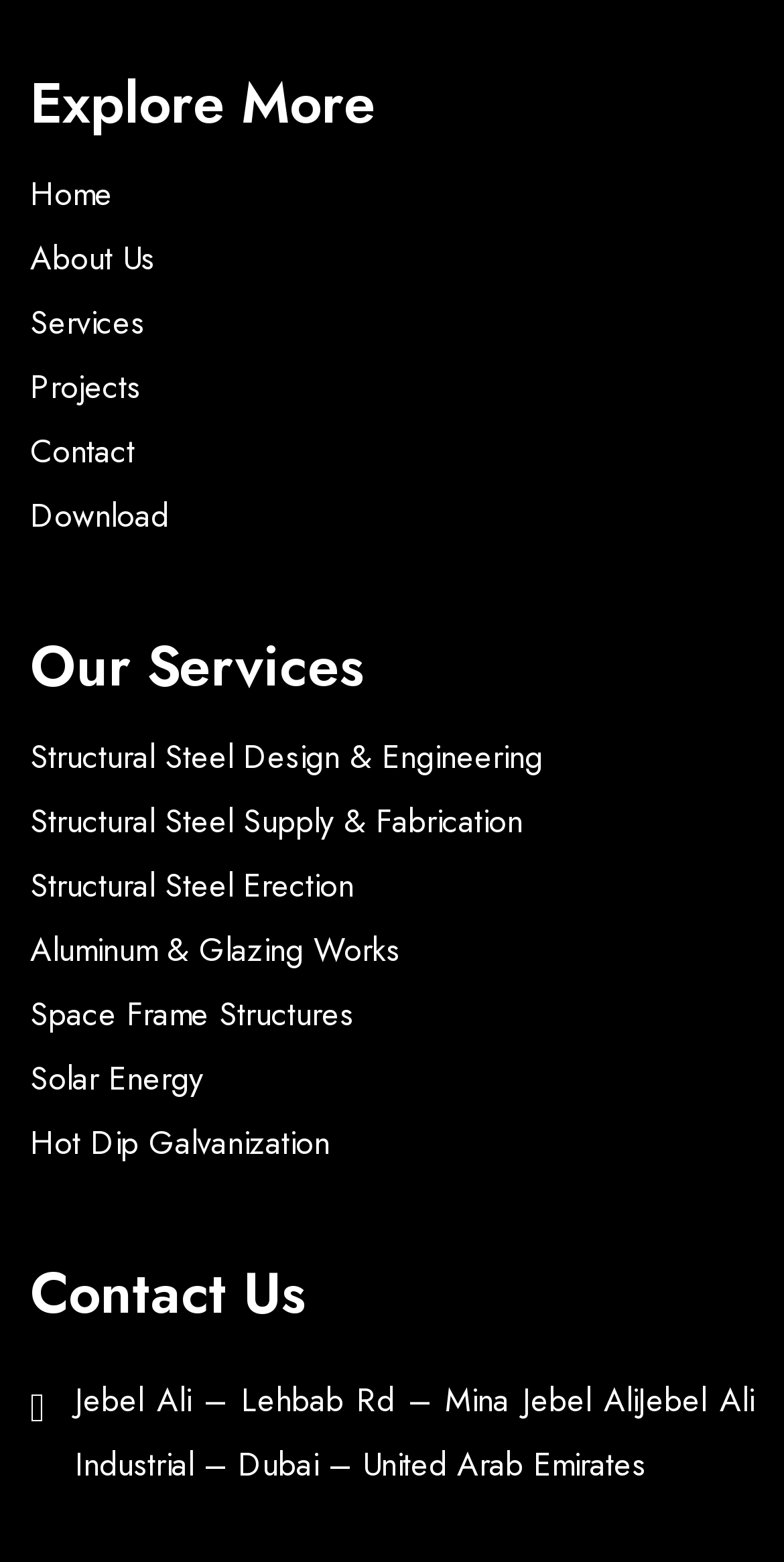Identify the bounding box of the UI component described as: "About Us".

[0.038, 0.145, 0.962, 0.186]